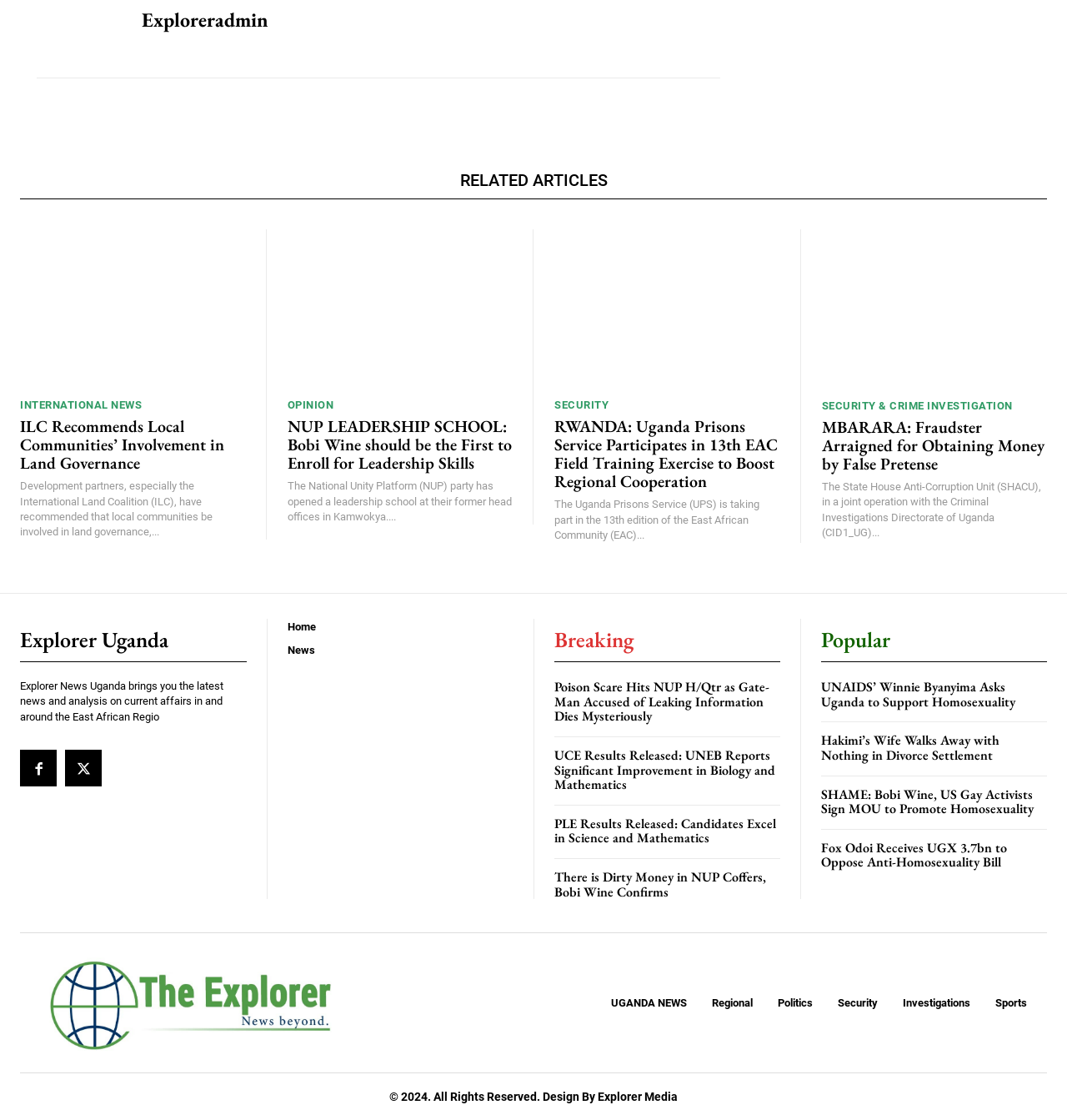Pinpoint the bounding box coordinates of the clickable area needed to execute the instruction: "Read the article 'ILC Recommends Local Communities’ Involvement in Land Governance'". The coordinates should be specified as four float numbers between 0 and 1, i.e., [left, top, right, bottom].

[0.019, 0.205, 0.229, 0.345]